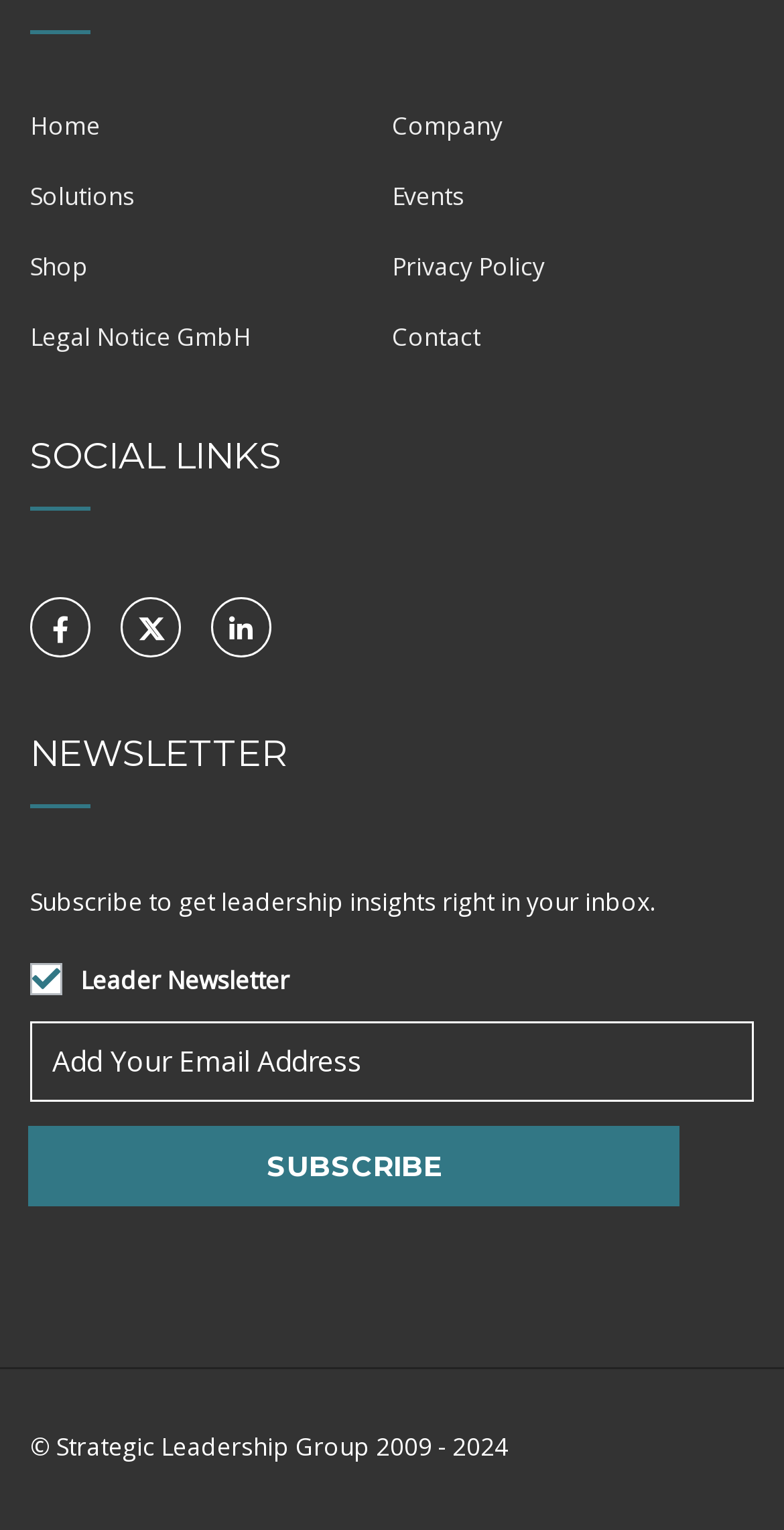Predict the bounding box for the UI component with the following description: "parent_node: Leader Newsletter name="_mc4wp_lists[]" value="19dbbe8de6"".

[0.038, 0.63, 0.079, 0.651]